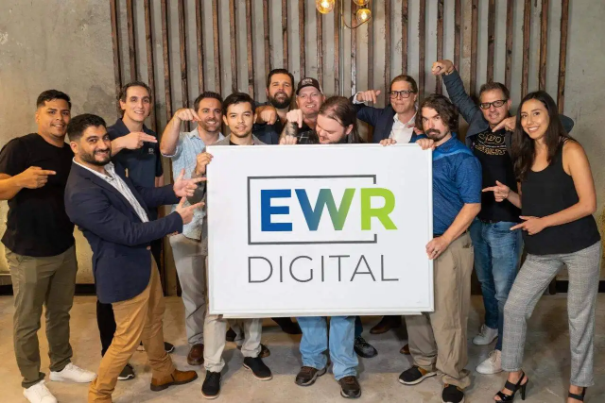Write a descriptive caption for the image, covering all notable aspects.

The image captures the vibrant team of EWR Digital, proudly posing together with a large sign featuring their logo. The event reflects a dynamic and engaging atmosphere, underscored by the individuals' enthusiastic expressions and gestures, with many pointing at the sign. The backdrop consists of textured wooden beams, enhancing the contemporary aesthetic of the setting. EWR Digital is highlighted as a key player in the digital marketing landscape, emphasizing its expertise in various services. This moment encapsulates the camaraderie and collaborative spirit of the agency, celebrating their achievements in the digital marketing realm.